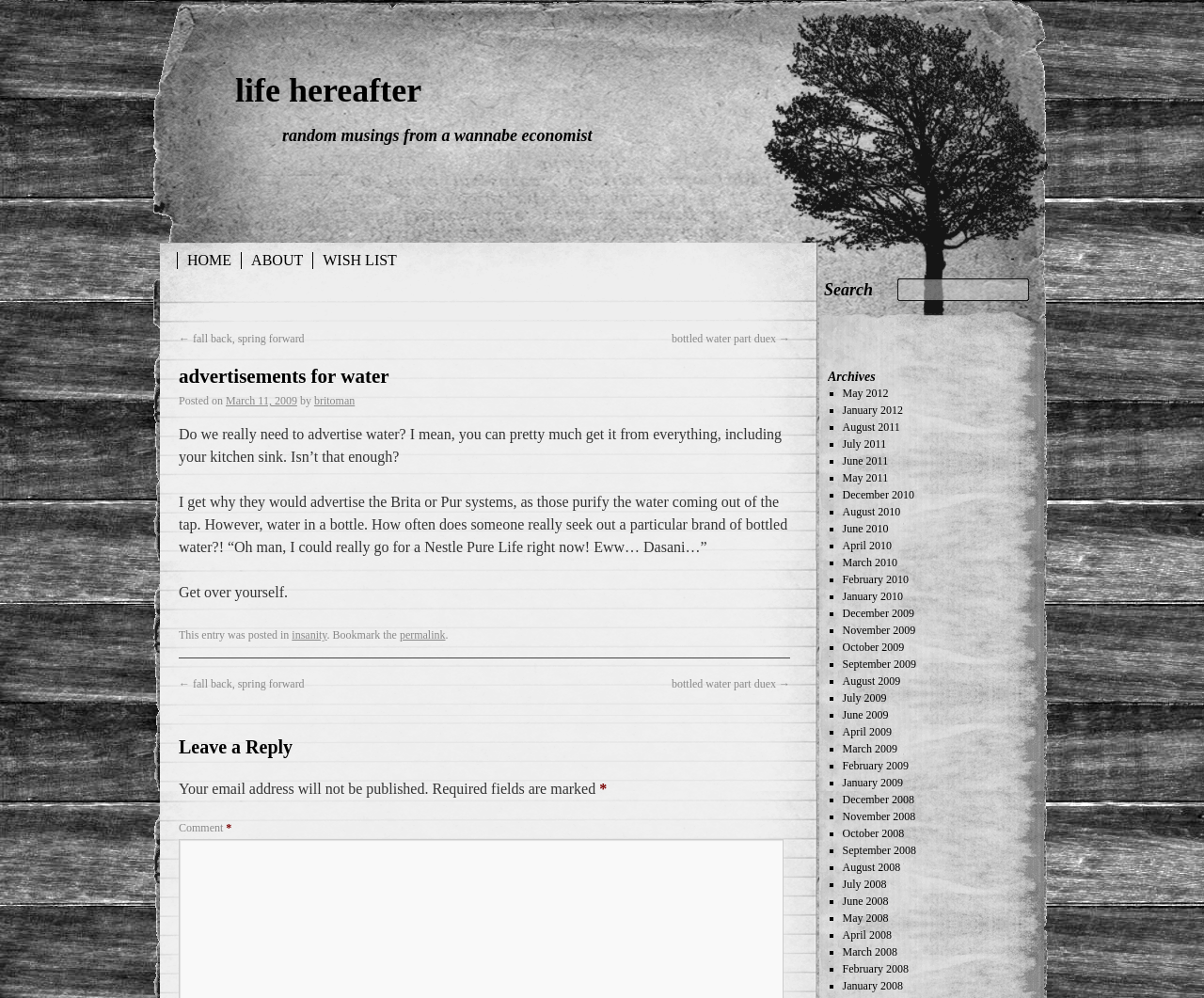Find the bounding box coordinates for the HTML element specified by: "parent_node: Comment * name="comment"".

None